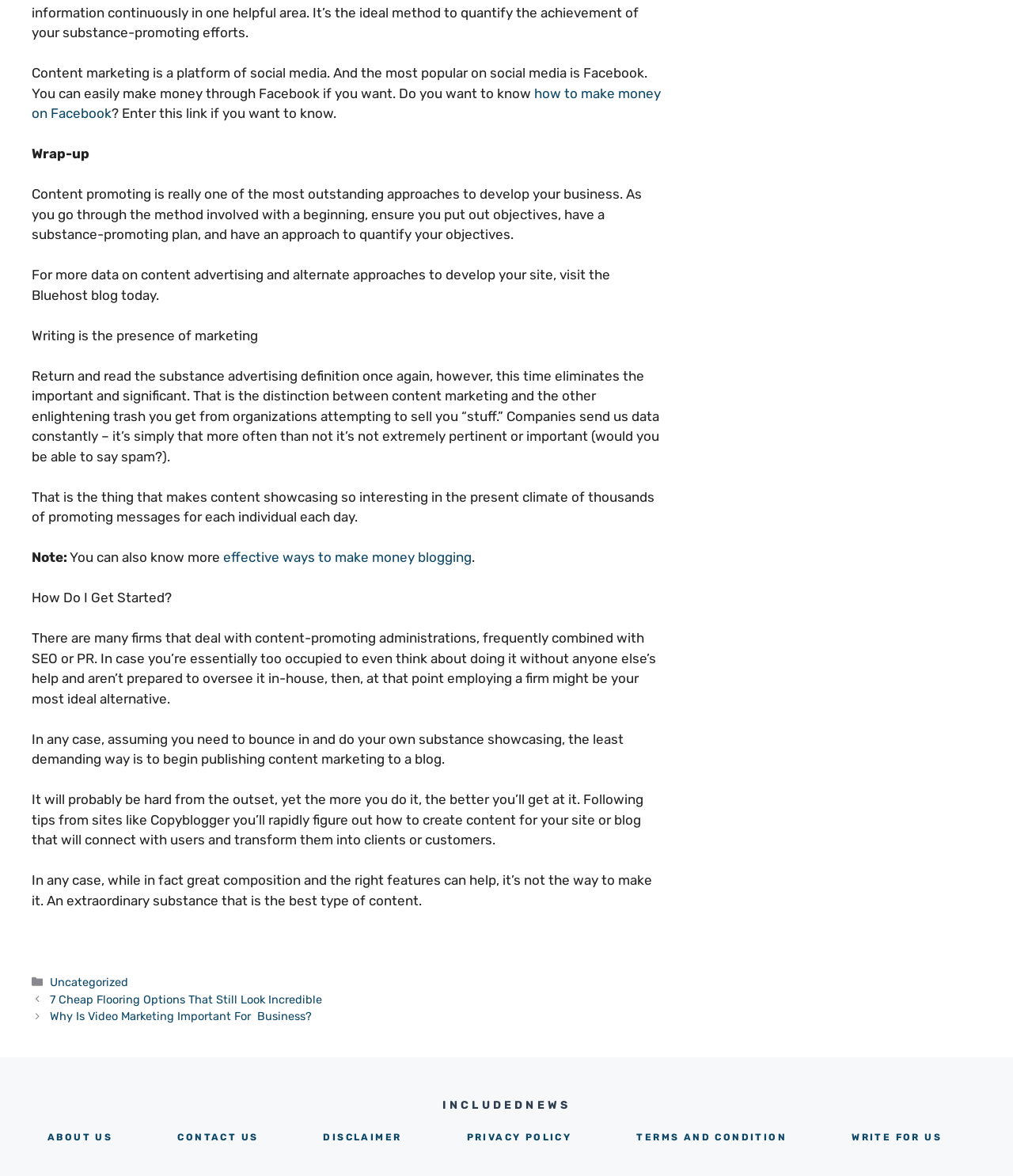Using the description "Uncategorized", locate and provide the bounding box of the UI element.

[0.049, 0.829, 0.127, 0.841]